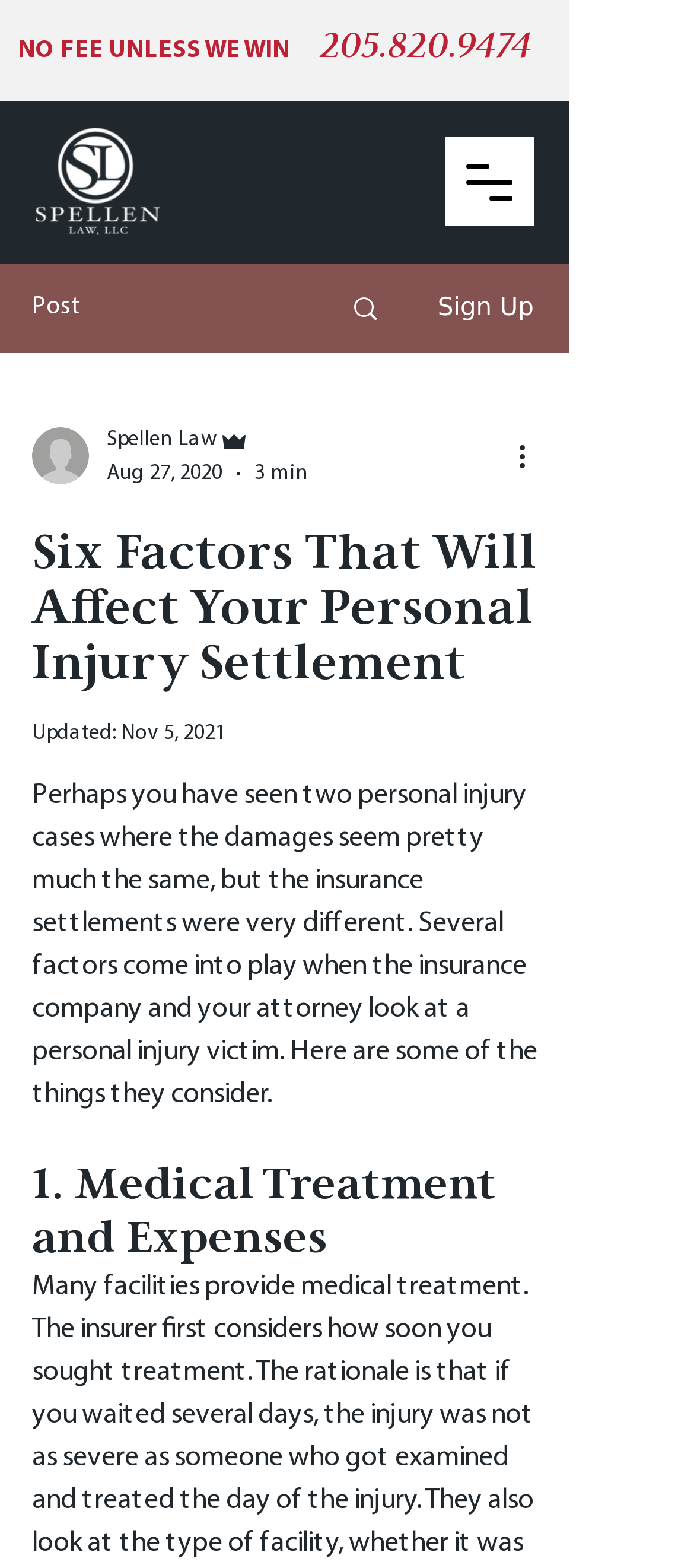Generate a comprehensive description of the webpage content.

This webpage appears to be a blog post or article discussing personal injury settlements. At the top left of the page, there is a logo image and a navigation menu button. Below the logo, there is a heading with a phone number, "205.820.9474". 

To the right of the phone number, there is a link with a post icon and a sign-up button. Below these elements, there is a section with the writer's picture, their name "Spellen Law", and their role "Admin". The date "Aug 27, 2020" and the reading time "3 min" are also displayed in this section.

The main content of the webpage starts with a heading "Six Factors That Will Affect Your Personal Injury Settlement". Below this heading, there is an updated date "Nov 5, 2021". The article begins with a paragraph discussing how insurance companies and attorneys consider various factors when evaluating a personal injury victim. 

The article is divided into sections, with the first section titled "1. Medical Treatment and Expenses". There are no images in the main content area, but there are several buttons and links throughout the page, including a "More actions" button at the top right.